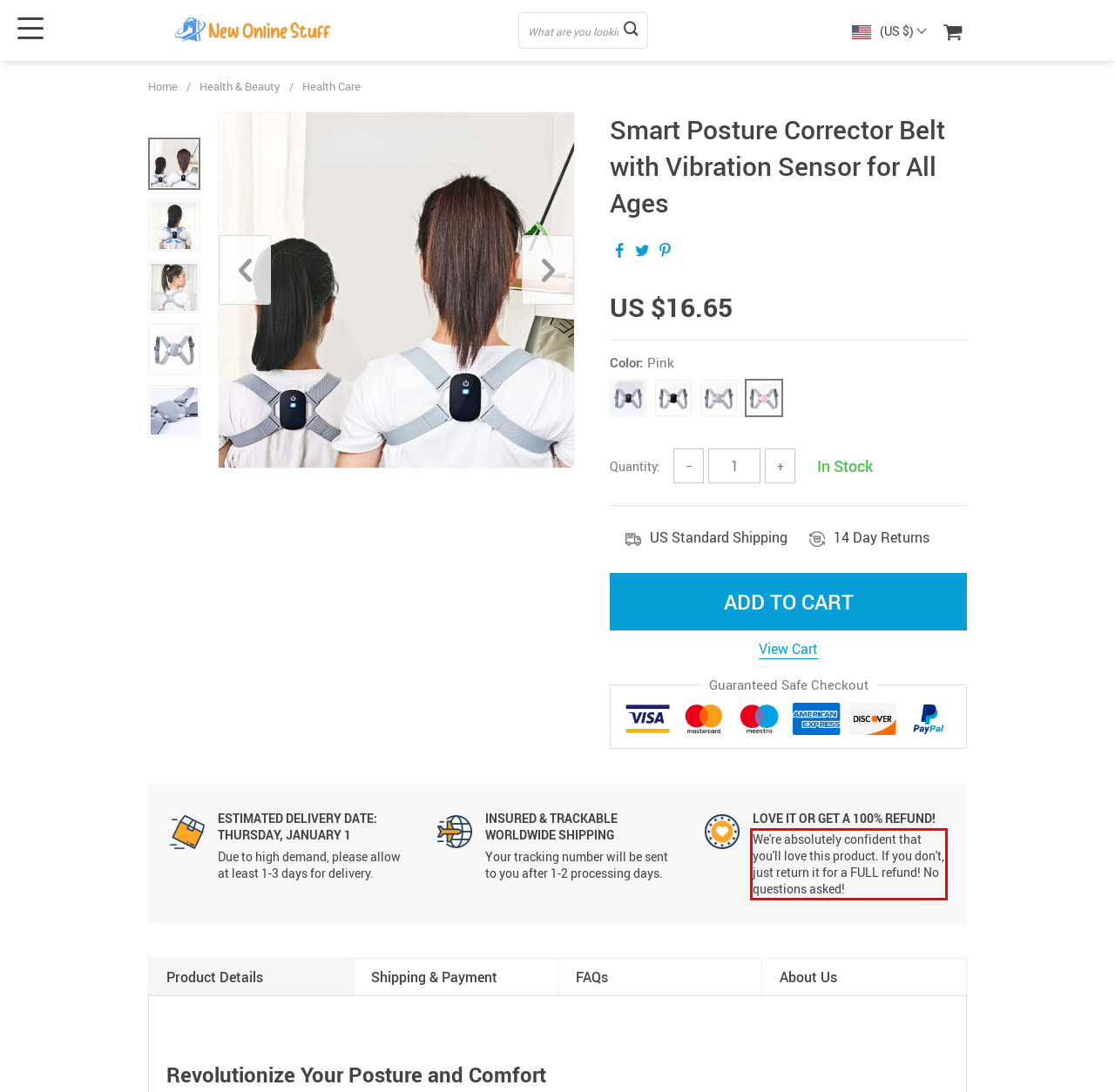In the screenshot of the webpage, find the red bounding box and perform OCR to obtain the text content restricted within this red bounding box.

We're absolutely confident that you'll love this product. If you don't, just return it for a FULL refund! No questions asked!